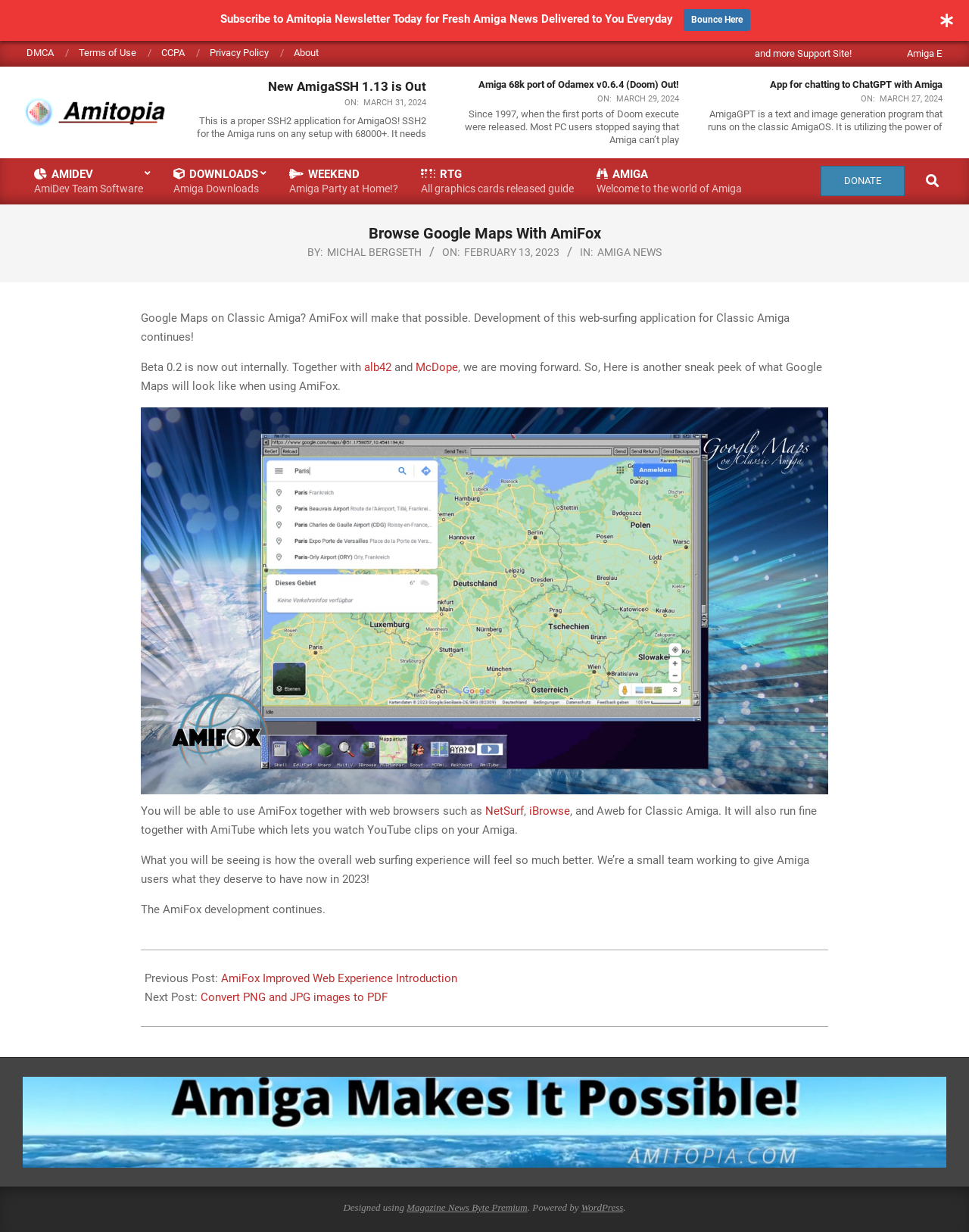Please determine the bounding box coordinates of the element to click on in order to accomplish the following task: "Read the Amiga news". Ensure the coordinates are four float numbers ranging from 0 to 1, i.e., [left, top, right, bottom].

[0.616, 0.2, 0.683, 0.21]